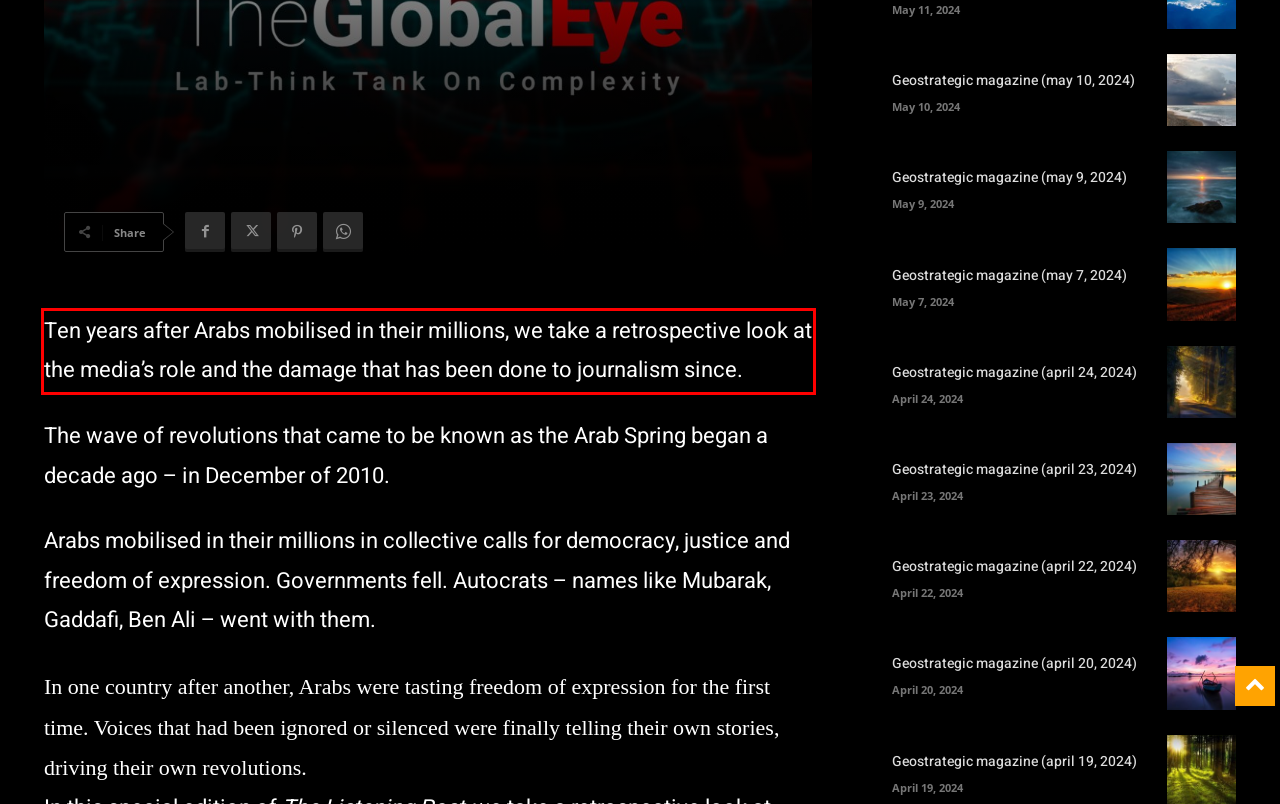Given a webpage screenshot, identify the text inside the red bounding box using OCR and extract it.

Ten years after Arabs mobilised in their millions, we take a retrospective look at the media’s role and the damage that has been done to journalism since.